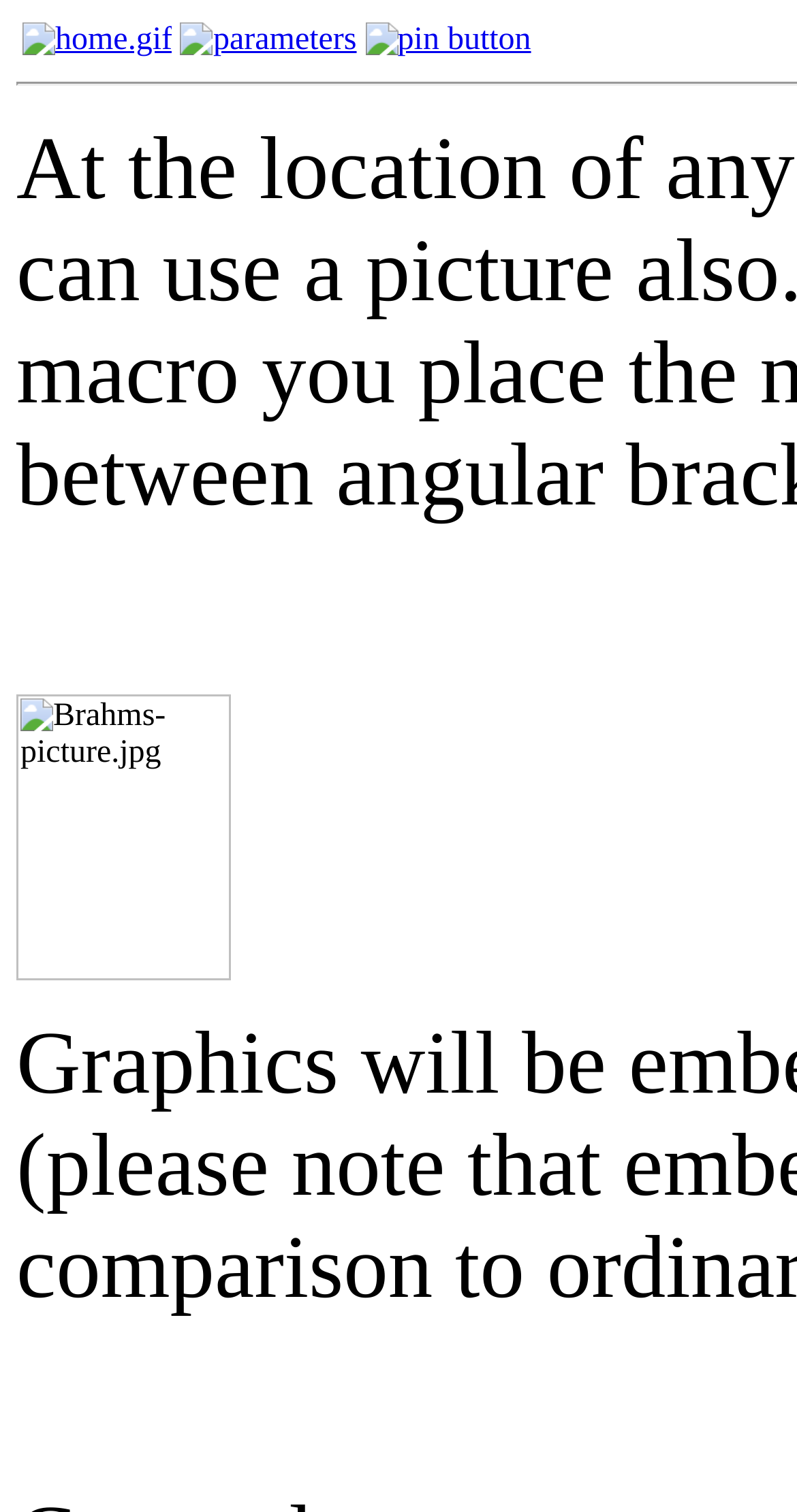Give the bounding box coordinates for this UI element: "alt="home.gif"". The coordinates should be four float numbers between 0 and 1, arranged as [left, top, right, bottom].

[0.028, 0.015, 0.216, 0.038]